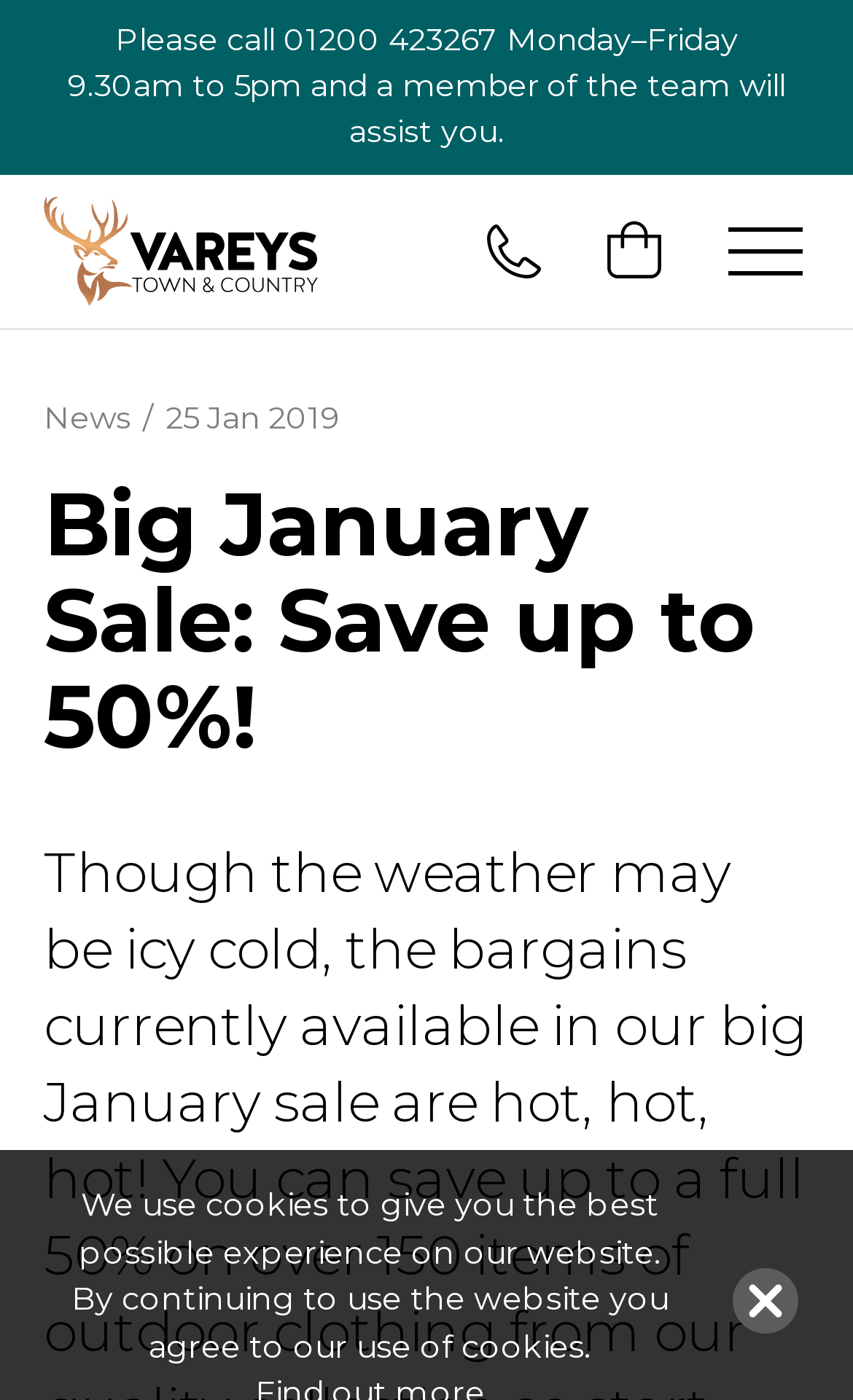From the image, can you give a detailed response to the question below:
What is the name of the store?

I found the name of the store by looking at the top section of the webpage, where it says 'Vareys Town & Country' with an image next to it.